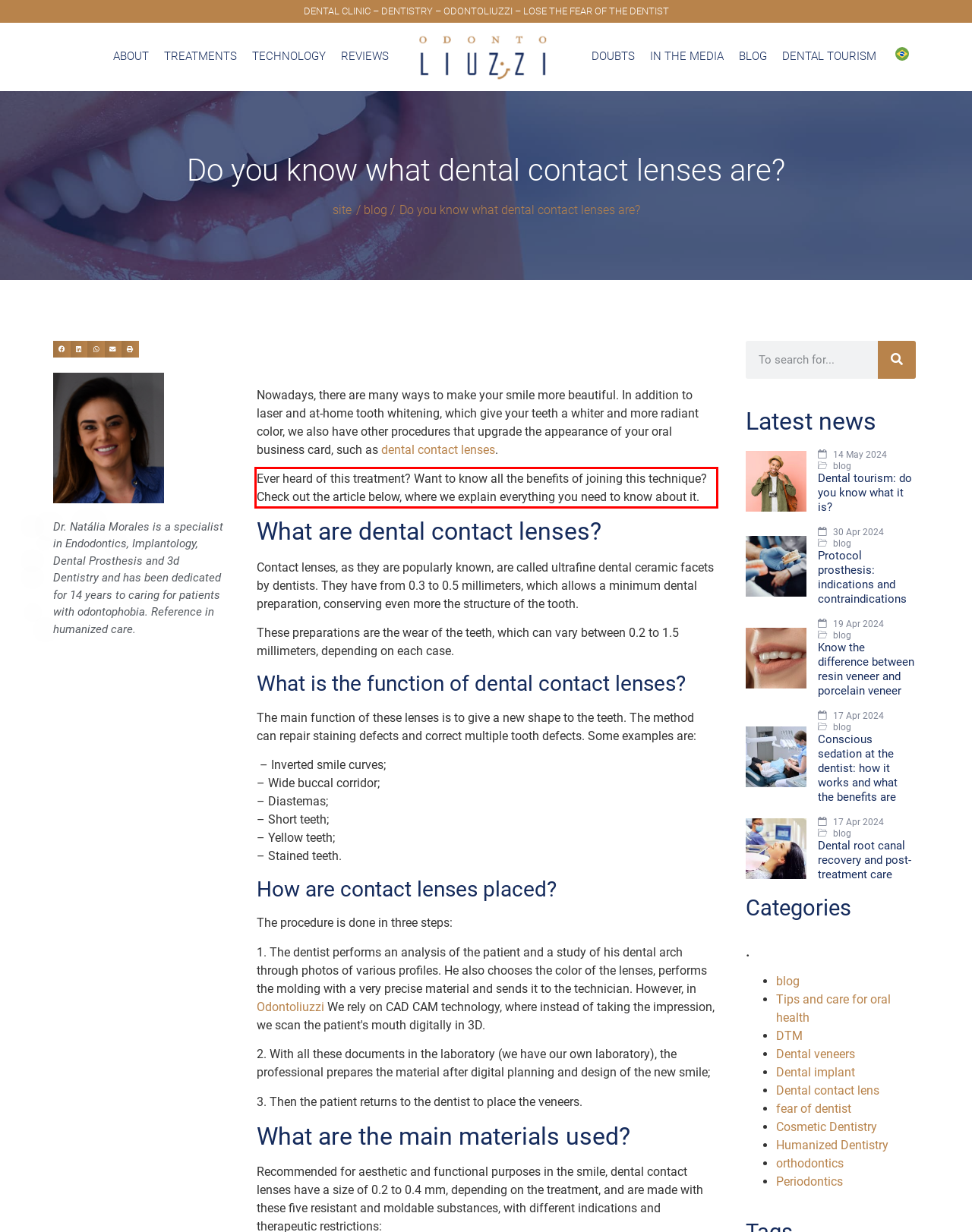With the given screenshot of a webpage, locate the red rectangle bounding box and extract the text content using OCR.

Ever heard of this treatment? Want to know all the benefits of joining this technique? Check out the article below, where we explain everything you need to know about it.